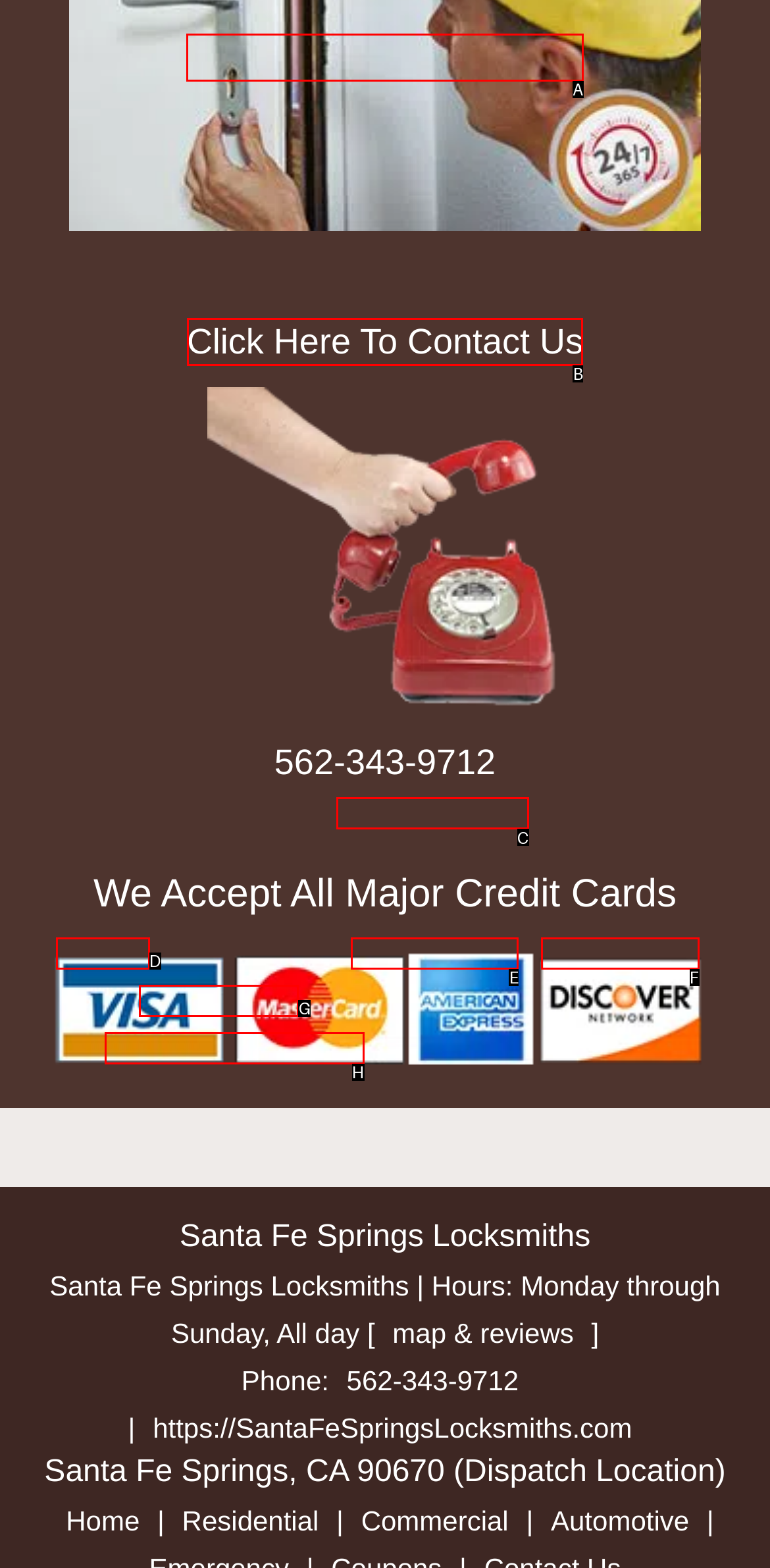Tell me which one HTML element I should click to complete the following task: Click to contact us
Answer with the option's letter from the given choices directly.

B